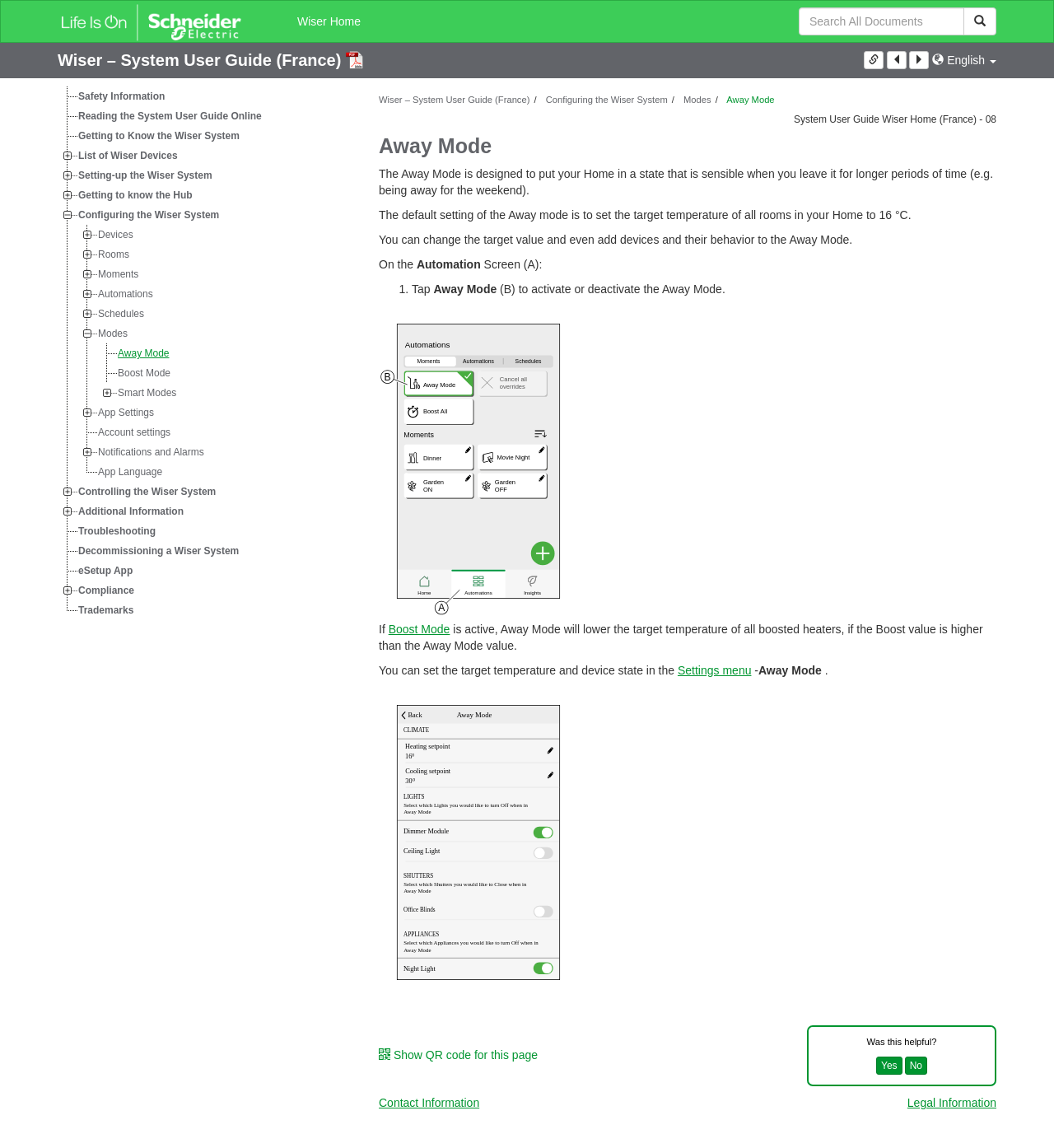What is the purpose of the search bar?
We need a detailed and meticulous answer to the question.

The search bar is likely used to search for specific terms or keywords within the system user guide, as indicated by the placeholder text 'Search Term'.